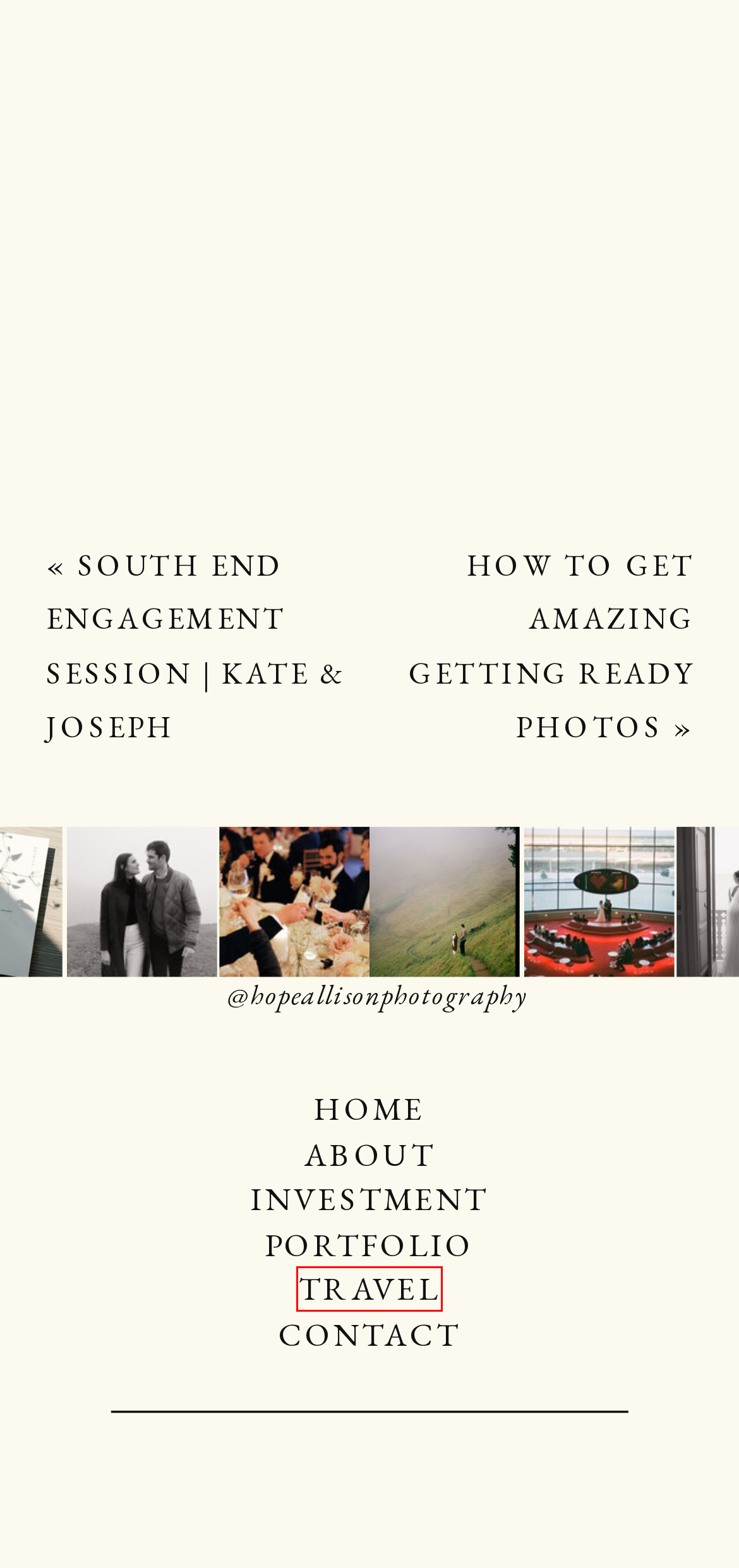Look at the screenshot of a webpage that includes a red bounding box around a UI element. Select the most appropriate webpage description that matches the page seen after clicking the highlighted element. Here are the candidates:
A. COUPLES Archives - Hope Allison Photography
B. How to Get Amazing Getting Ready Photos - Hope Allison Photography
C. Investment
D. Travel
E. About
F. South End Engagement Session | Kate & Joseph -
G. Portfolio
H. BLOG - Hope Allison Photography

D